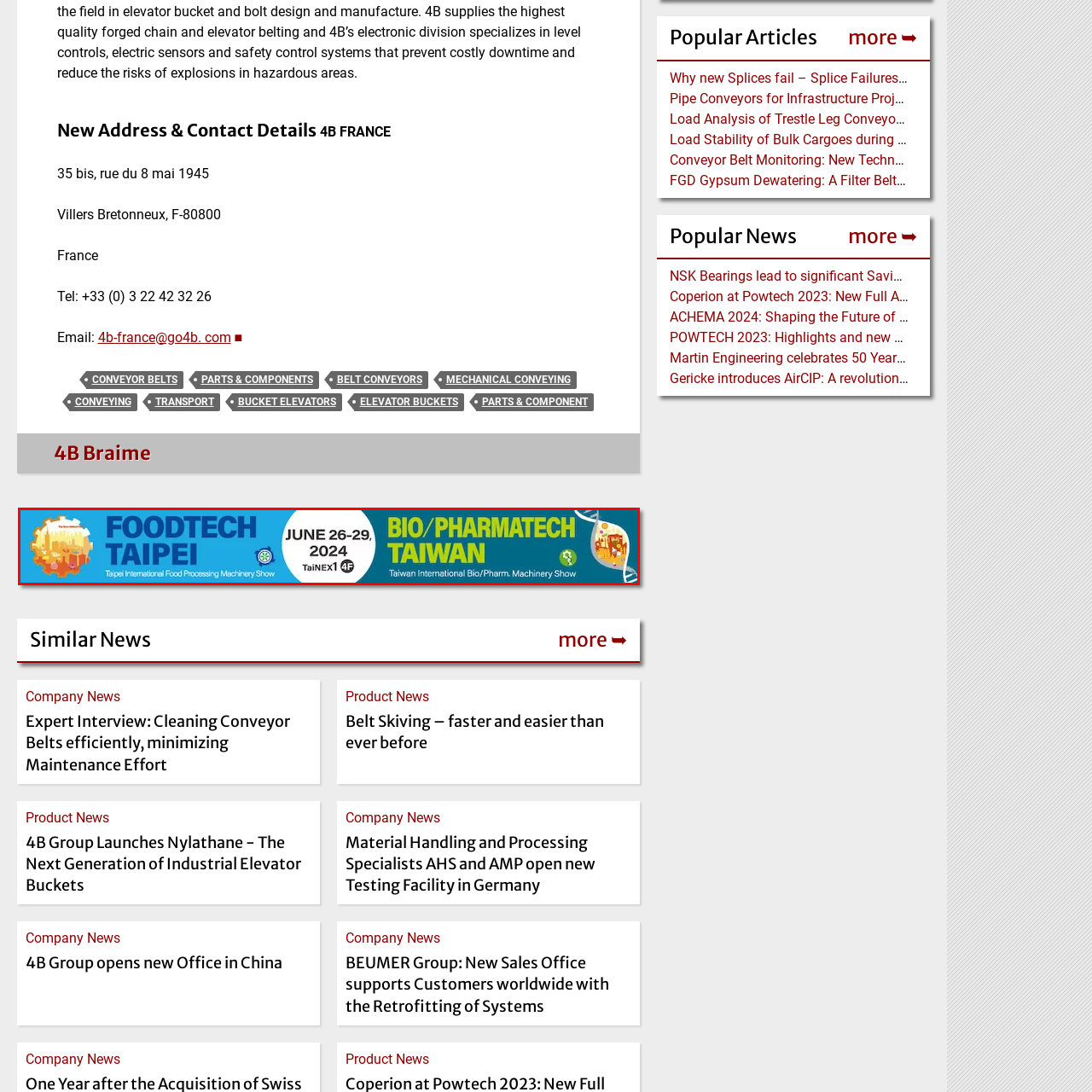Where is FOODTECH TAIPEI taking place?
Please carefully analyze the image highlighted by the red bounding box and give a thorough response based on the visual information contained within that section.

The location of FOODTECH TAIPEI can be found on the left side of the banner, which mentions TaiNEX1 as the venue for the event.